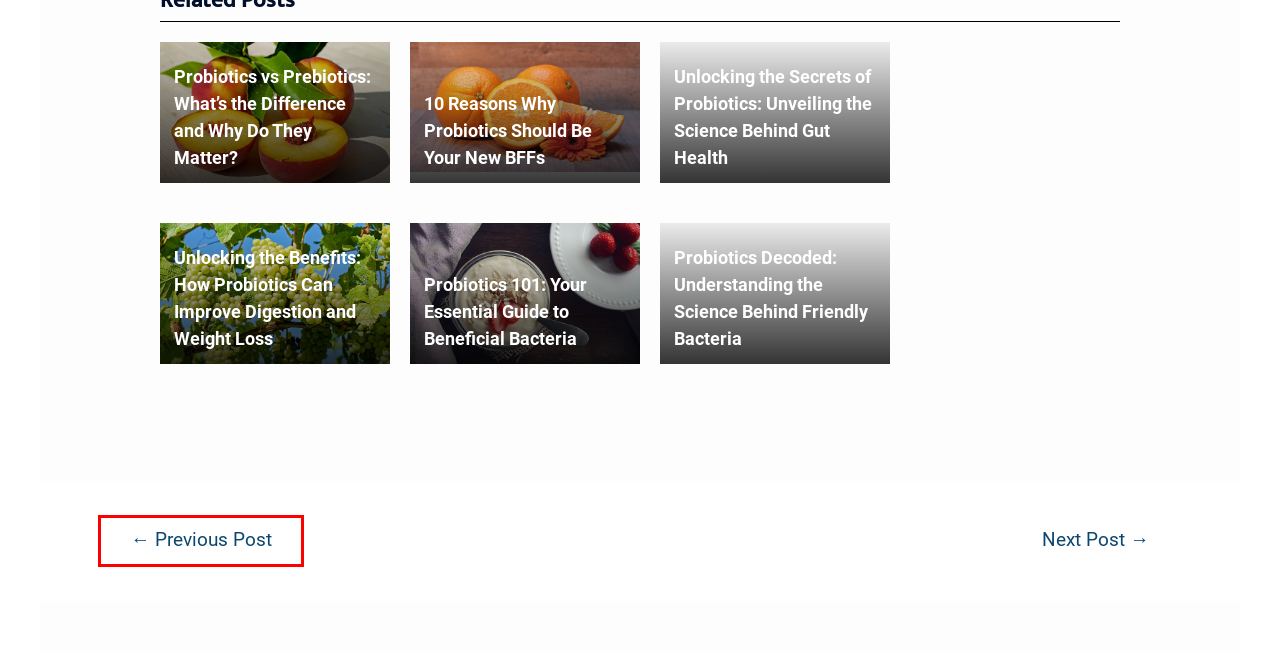You are given a screenshot depicting a webpage with a red bounding box around a UI element. Select the description that best corresponds to the new webpage after clicking the selected element. Here are the choices:
A. Unlocking the Secrets of Probiotics: Unveiling the Science Behind Gut Health – ProbioticsEverything
B. Sarah Garcia – ProbioticsEverything
C. Probiotics Decoded: Understanding the Science Behind Friendly Bacteria – ProbioticsEverything
D. 10 Reasons Why Probiotics Should Be Your New BFFs – ProbioticsEverything
E. Nurturing a Healthy Microbiome: Unlocking the Role of Probiotics in Longevity – ProbioticsEverything
F. Bloom Inside Out: Exploring Probiotics’ Potential for Glowing Skin – ProbioticsEverything
G. Unlocking the Benefits: How Probiotics Can Improve Digestion and Weight Loss – ProbioticsEverything
H. Probiotics vs Prebiotics: What’s the Difference and Why Do They Matter? – ProbioticsEverything

F